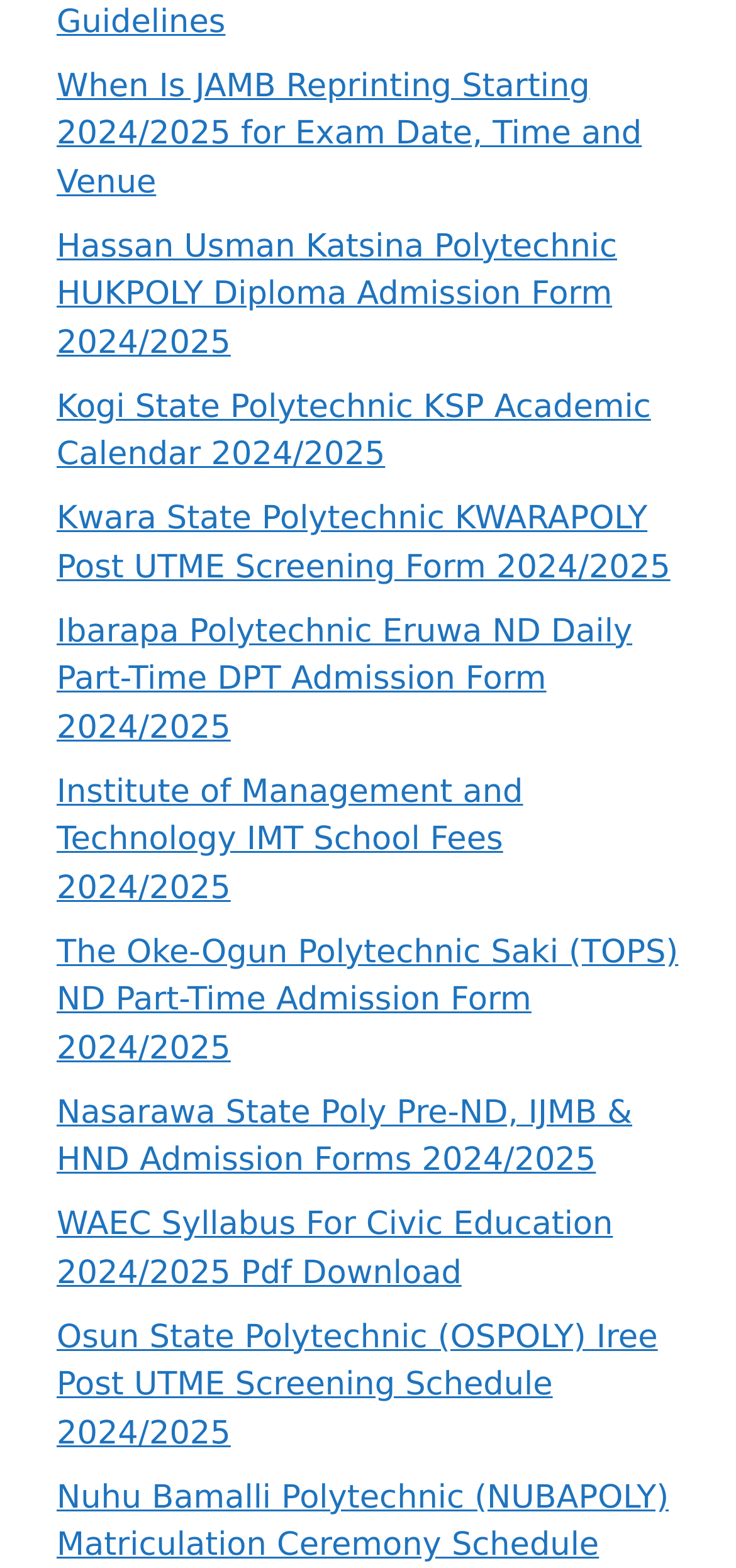Please locate the bounding box coordinates for the element that should be clicked to achieve the following instruction: "Explore Hassan Usman Katsina Polytechnic diploma admission form". Ensure the coordinates are given as four float numbers between 0 and 1, i.e., [left, top, right, bottom].

[0.077, 0.146, 0.838, 0.231]